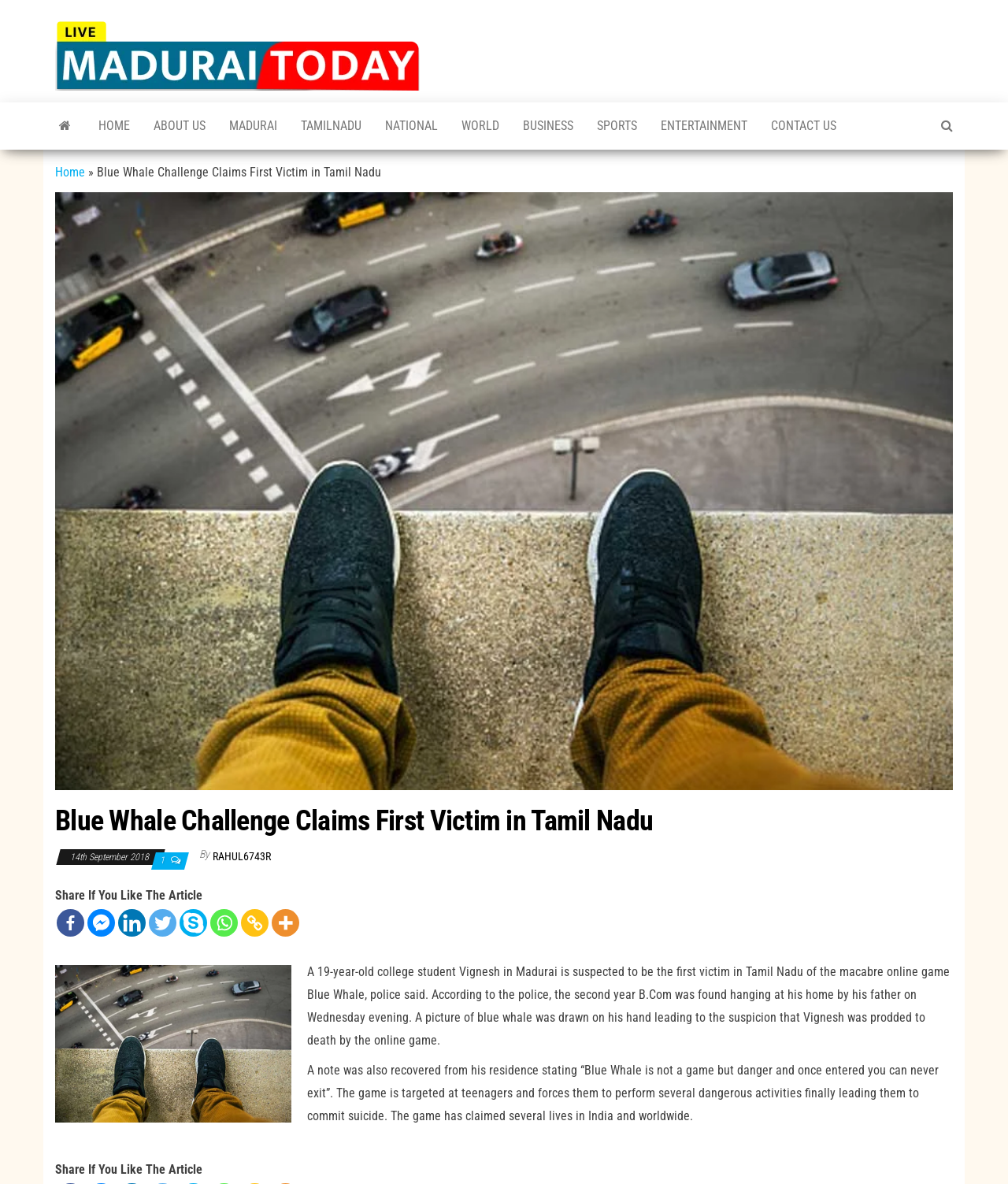Please give a one-word or short phrase response to the following question: 
What is the age of the college student mentioned in the article?

19